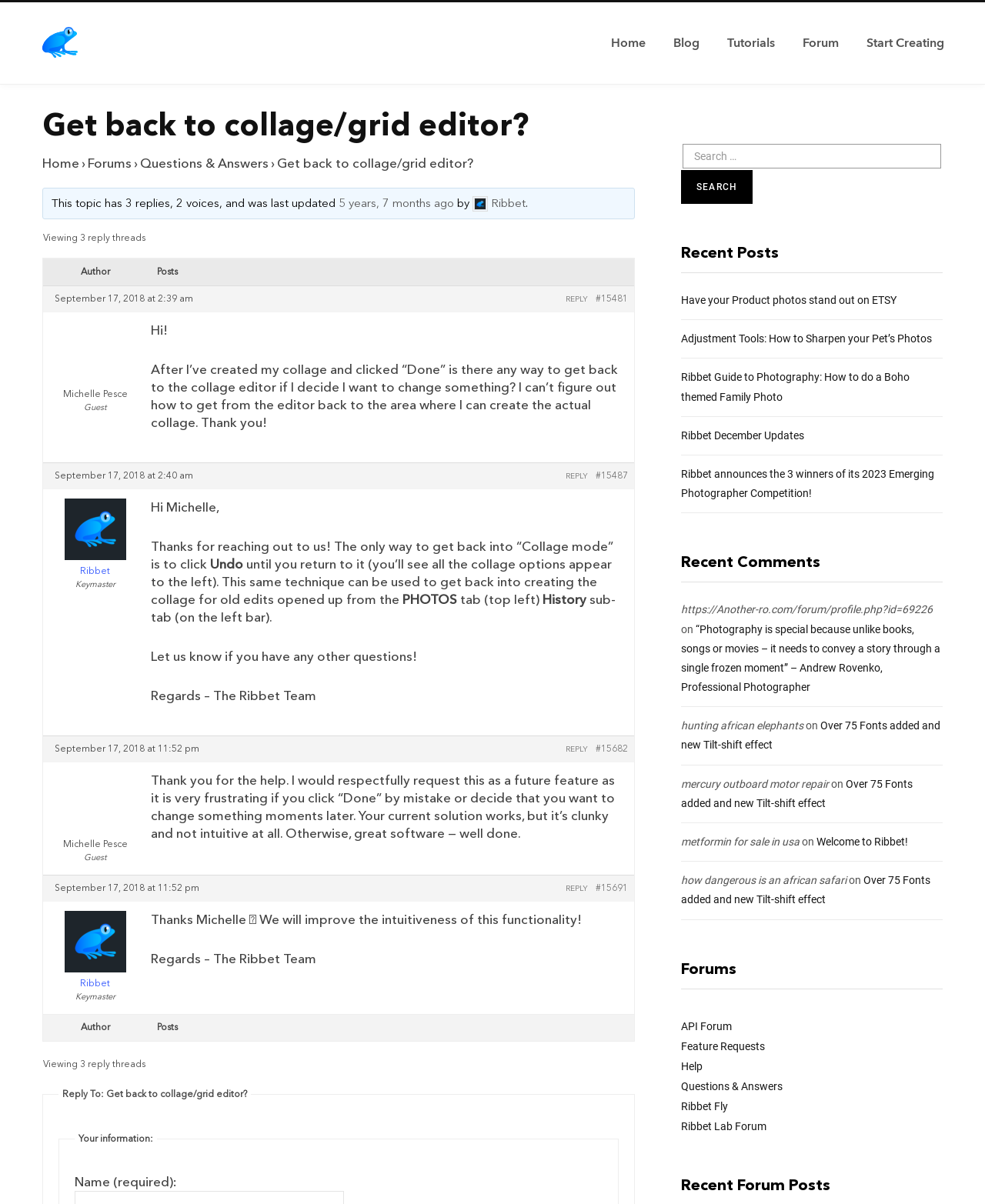Please study the image and answer the question comprehensively:
What is the name of the user who started this topic?

The name of the user who started this topic can be found in the text 'Michelle Pesce' which is located near the top of the webpage, above the text 'Hi!'.